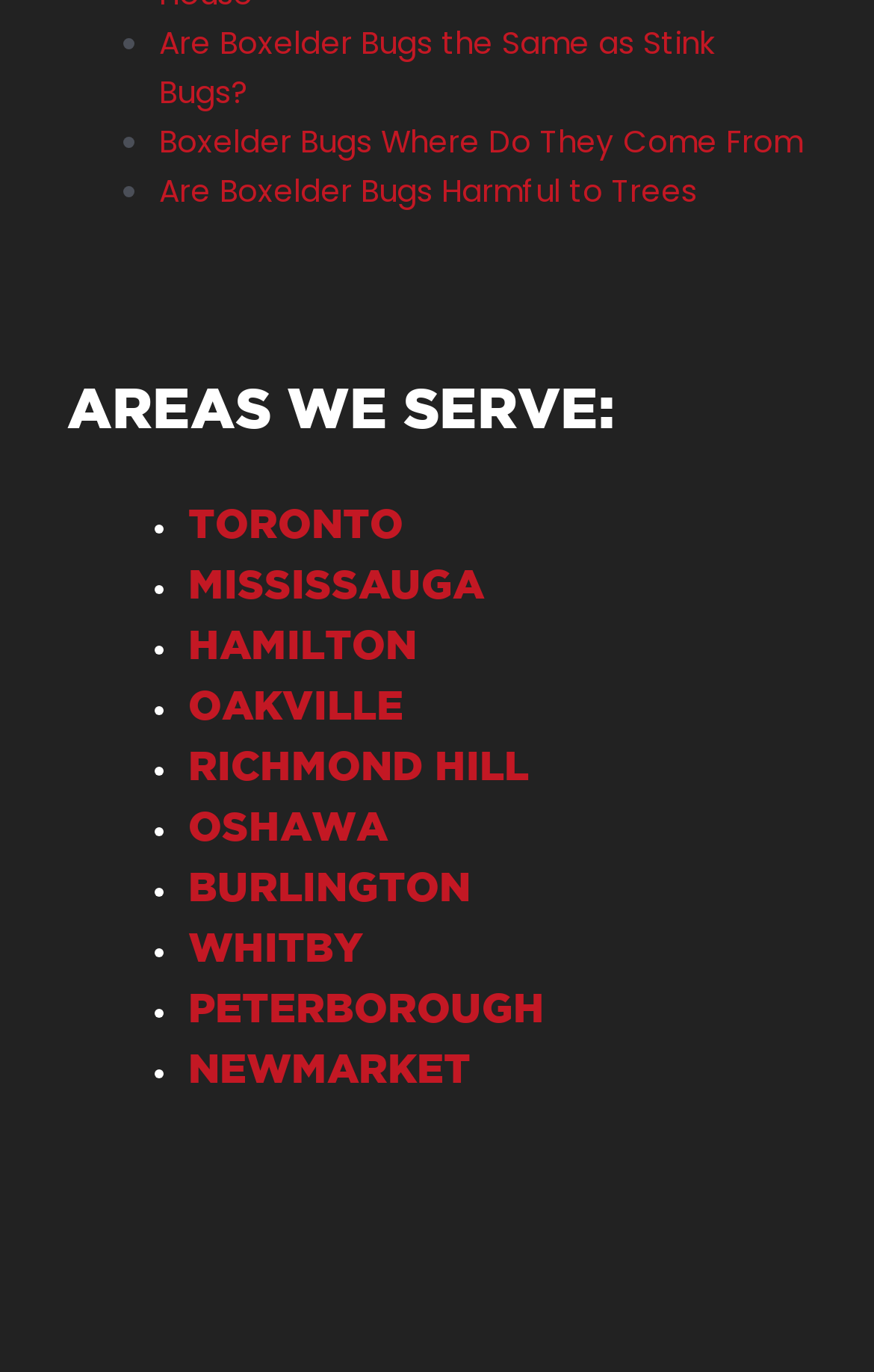Provide the bounding box coordinates for the area that should be clicked to complete the instruction: "learn about 'Boxelder Bugs Where Do They Come From'".

[0.182, 0.088, 0.918, 0.119]